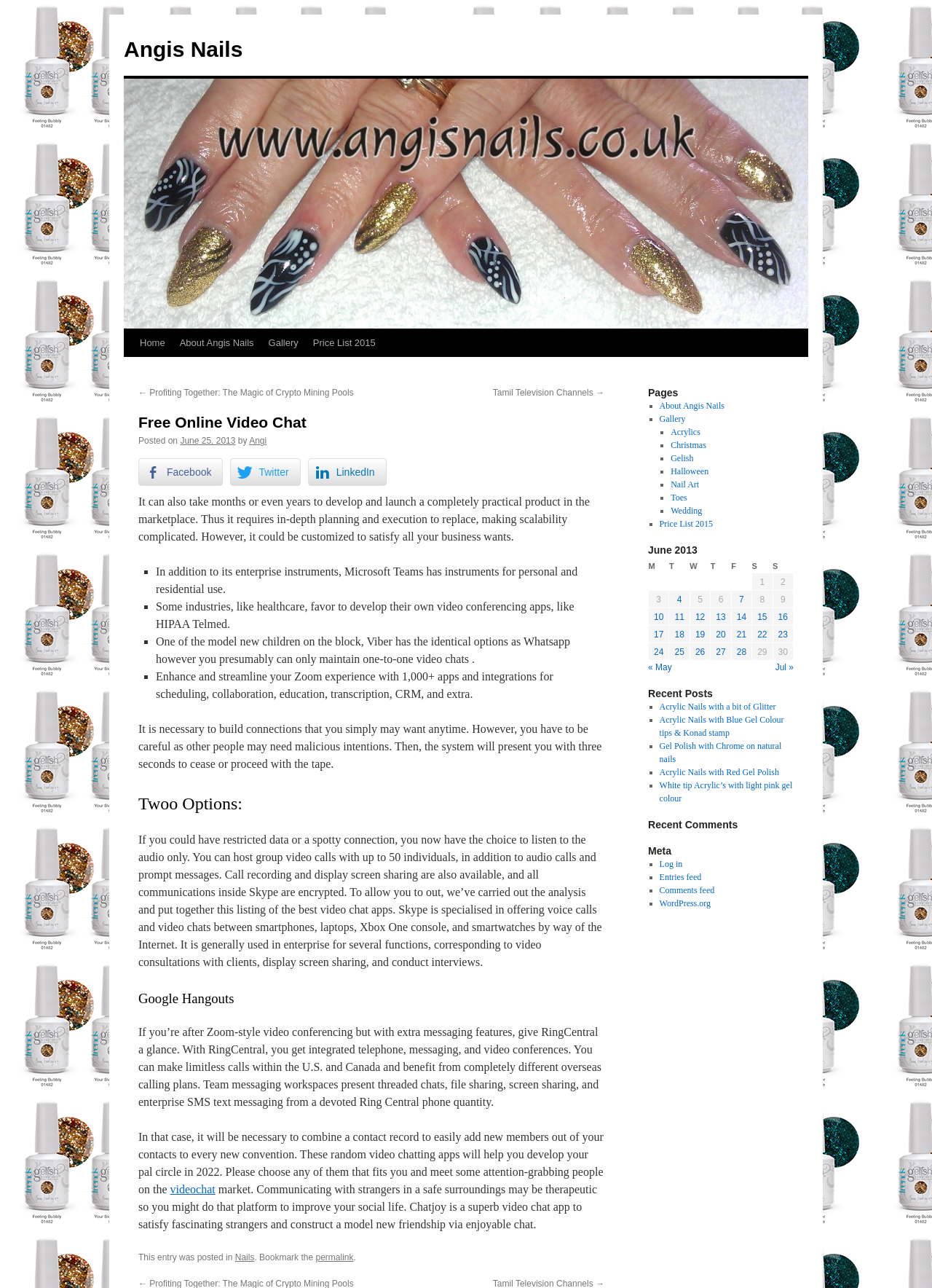Identify the bounding box coordinates necessary to click and complete the given instruction: "Click on the 'Price List 2015' link".

[0.328, 0.256, 0.411, 0.277]